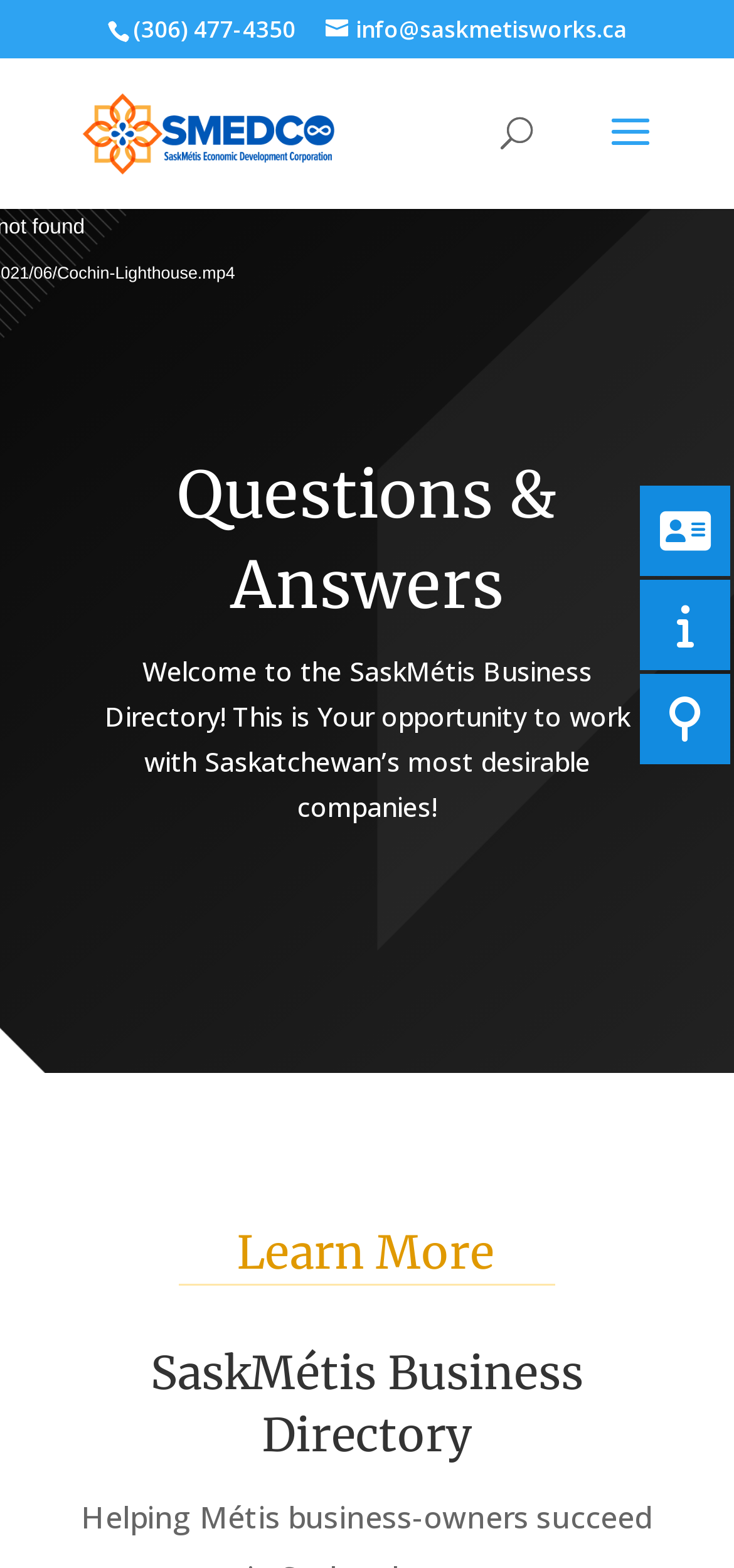What is the text of the webpage's headline?

Questions & Answers